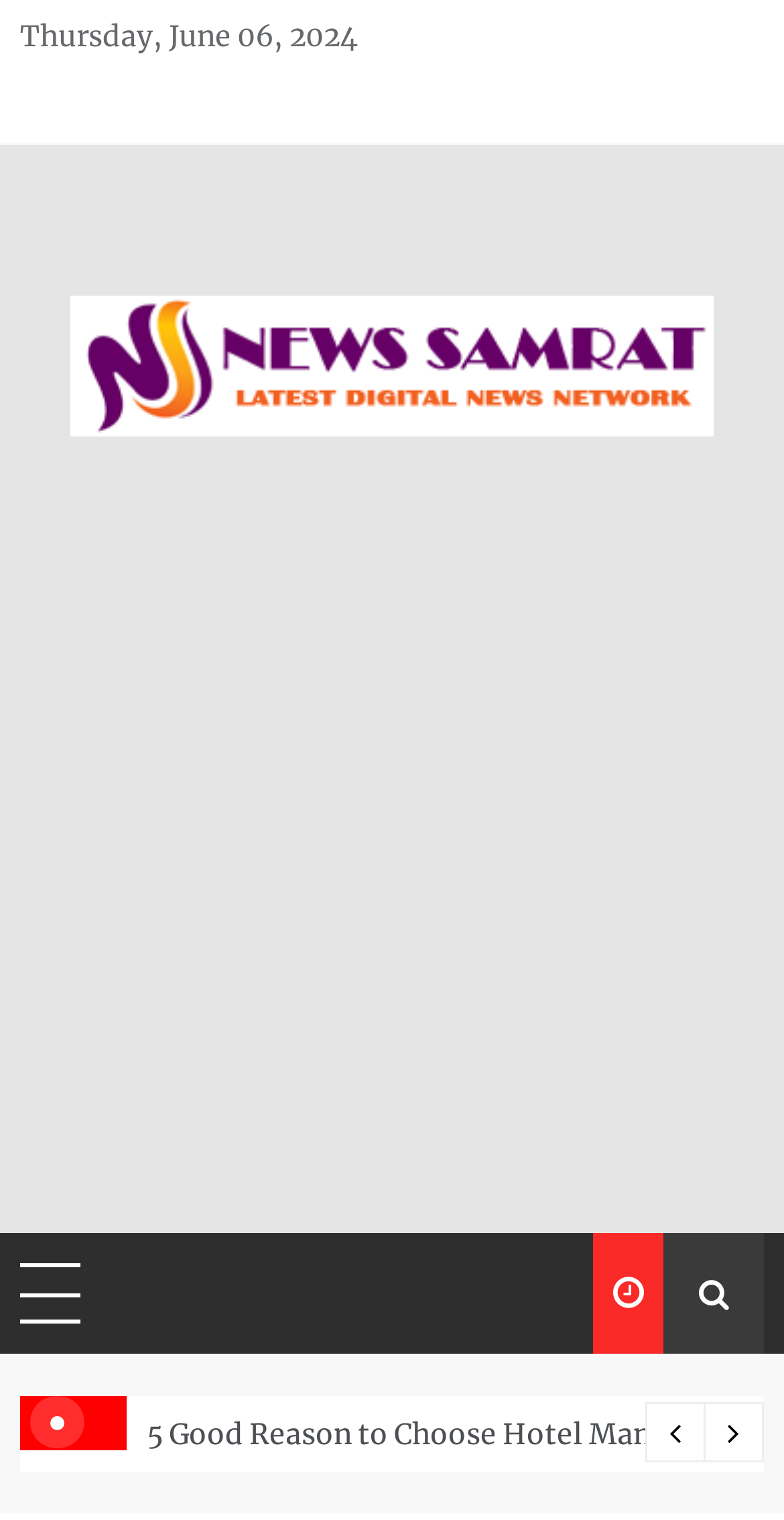What is the position of the 'News Samrat' link?
Please describe in detail the information shown in the image to answer the question.

I determined the position of the 'News Samrat' link by comparing its bounding box coordinates with those of other elements on the webpage. Its y1 and y2 coordinates are smaller than those of other elements, indicating that it is located at the top of the webpage, and its x1 and x2 coordinates are smaller than those of other elements, indicating that it is located on the left side of the webpage.